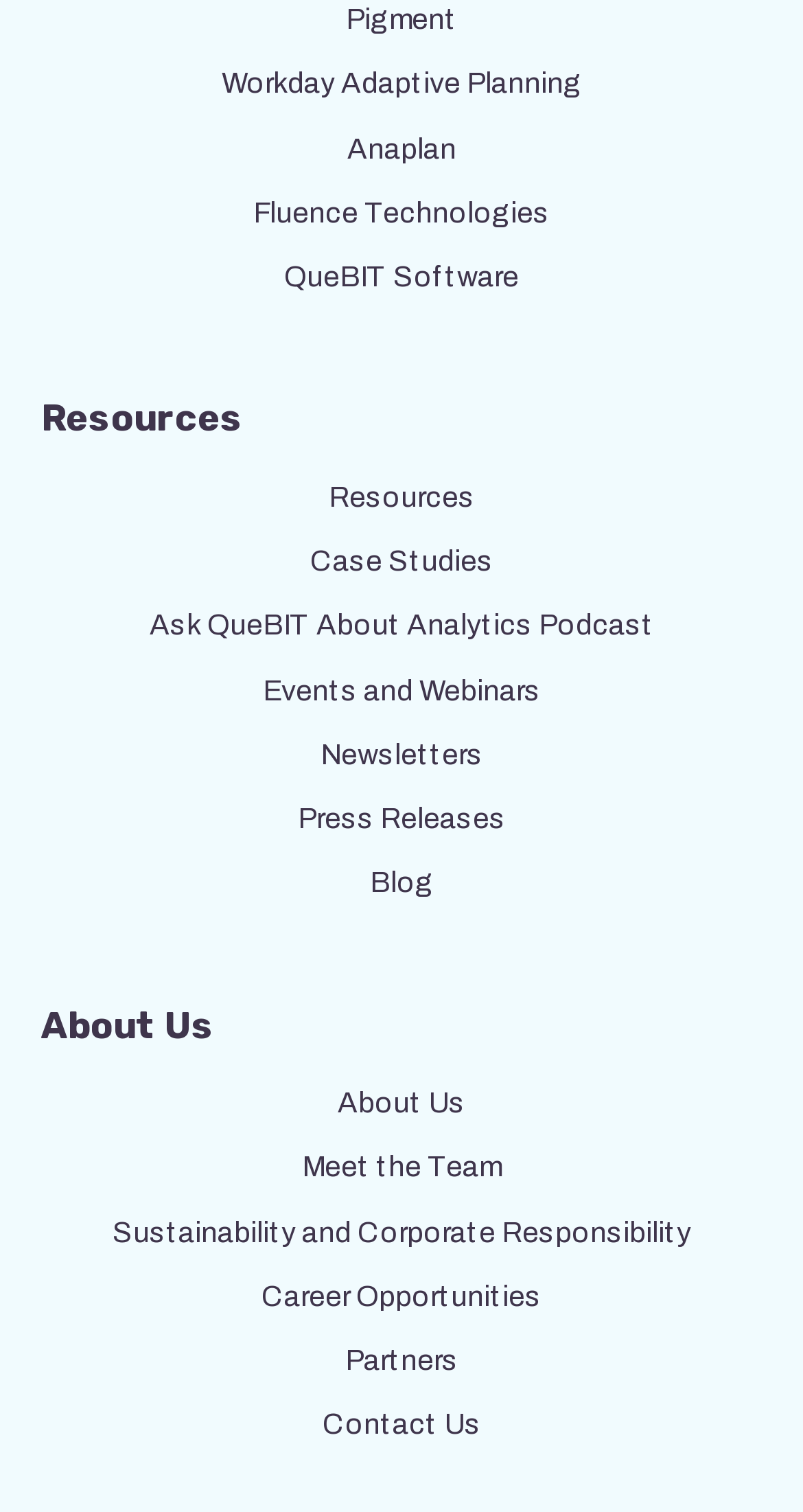Determine the bounding box coordinates of the target area to click to execute the following instruction: "Contact us."

[0.051, 0.923, 0.949, 0.964]